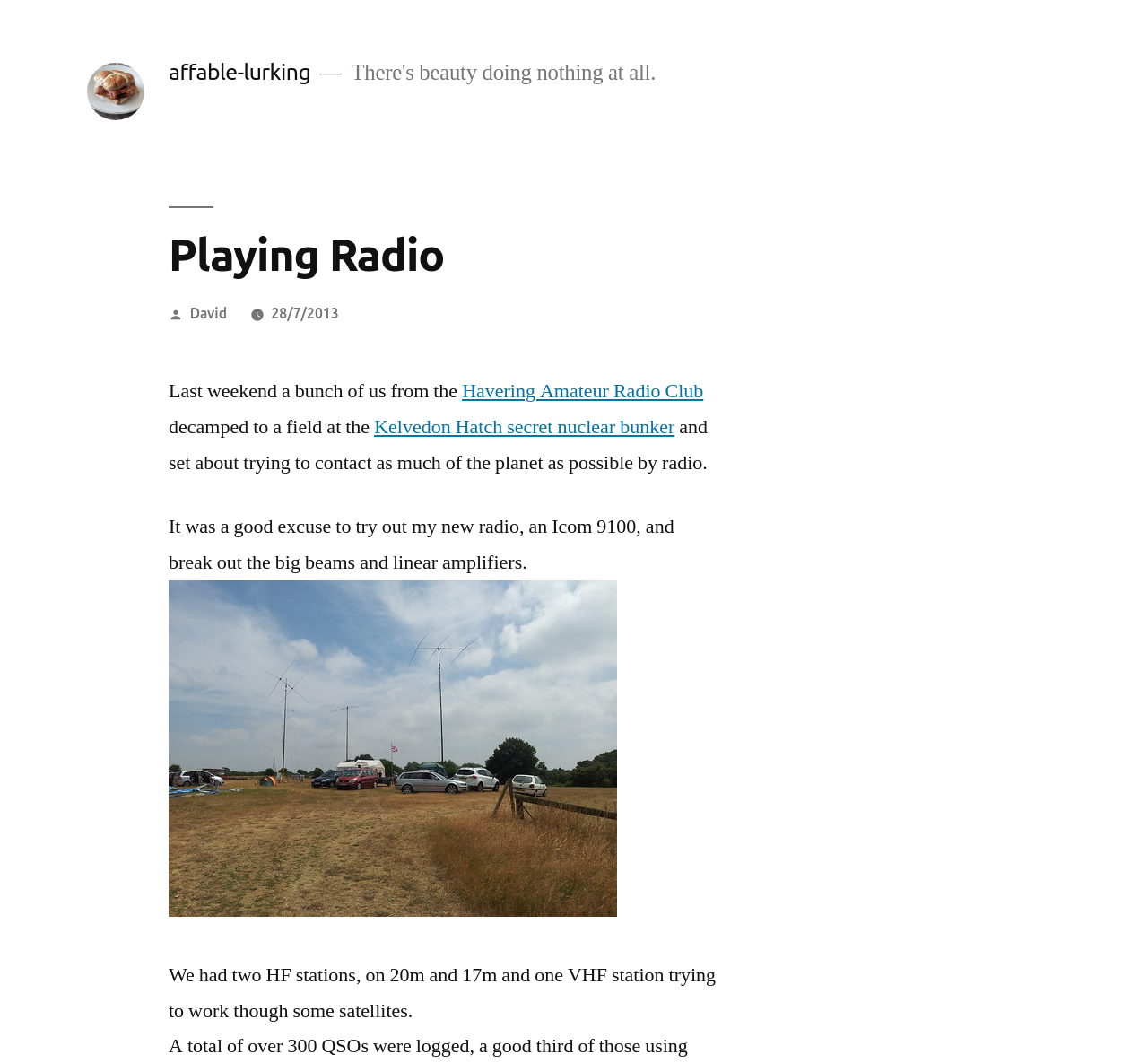Use a single word or phrase to answer the question: 
How many HF stations were set up?

Two